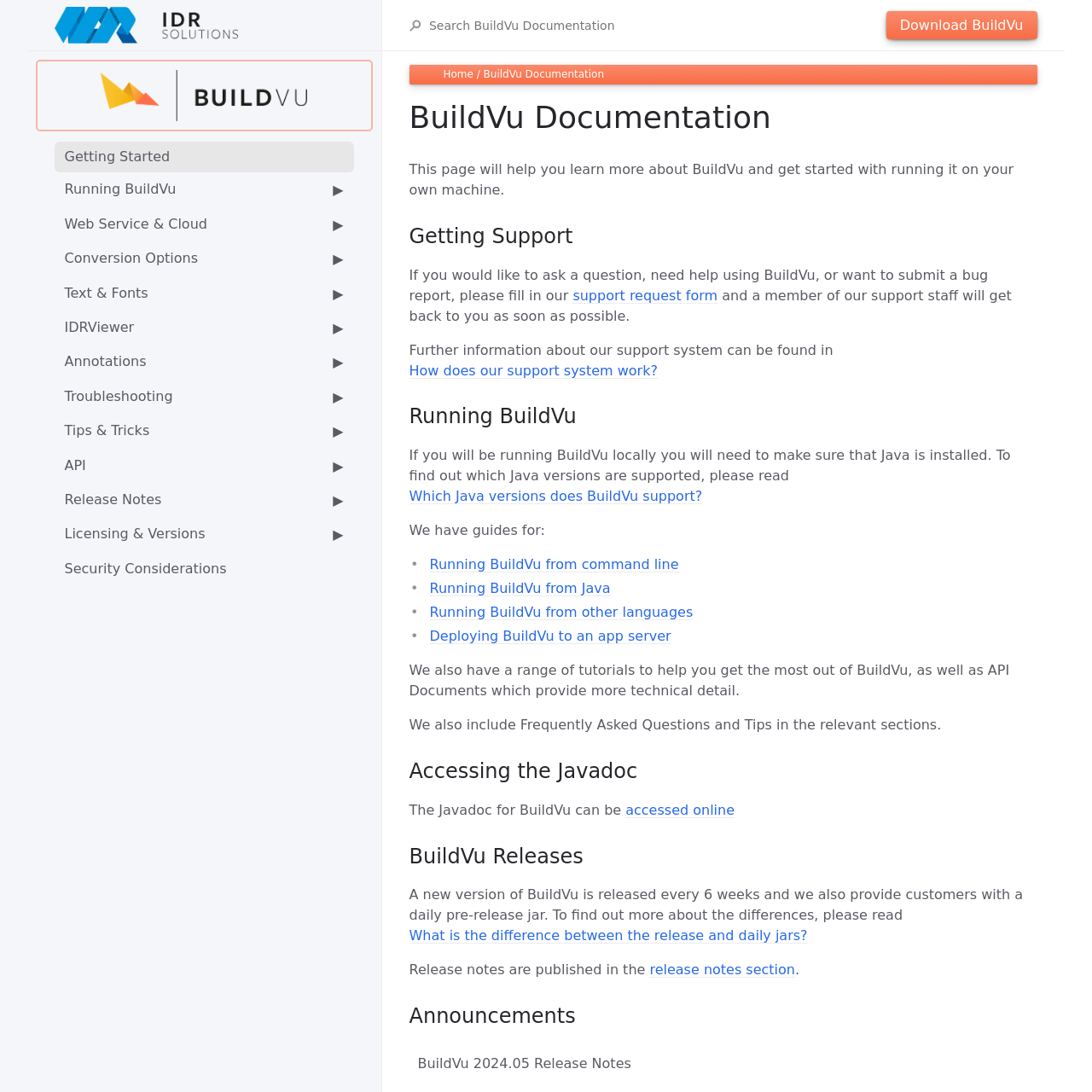Refer to the screenshot and answer the following question in detail:
What is the main purpose of BuildVu?

Based on the webpage, it seems that BuildVu is a software or tool that requires documentation and guides to get started with. The webpage provides tutorials, technical documents, release notes, and FAQs to help users understand and use BuildVu.